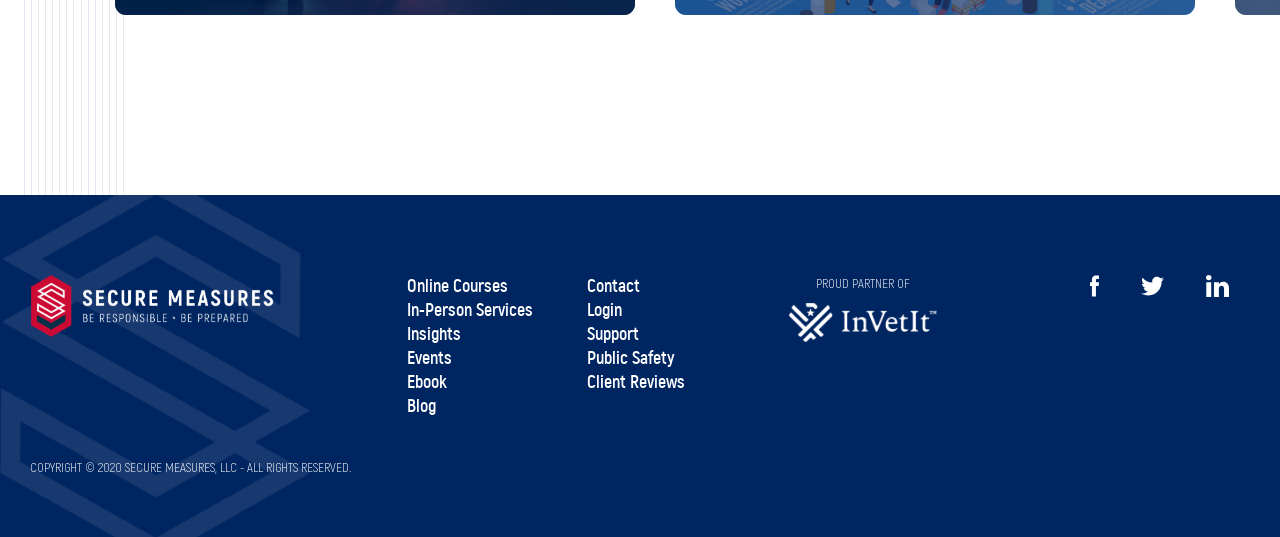Determine the bounding box coordinates for the clickable element required to fulfill the instruction: "Visit the Blog". Provide the coordinates as four float numbers between 0 and 1, i.e., [left, top, right, bottom].

[0.318, 0.741, 0.341, 0.775]